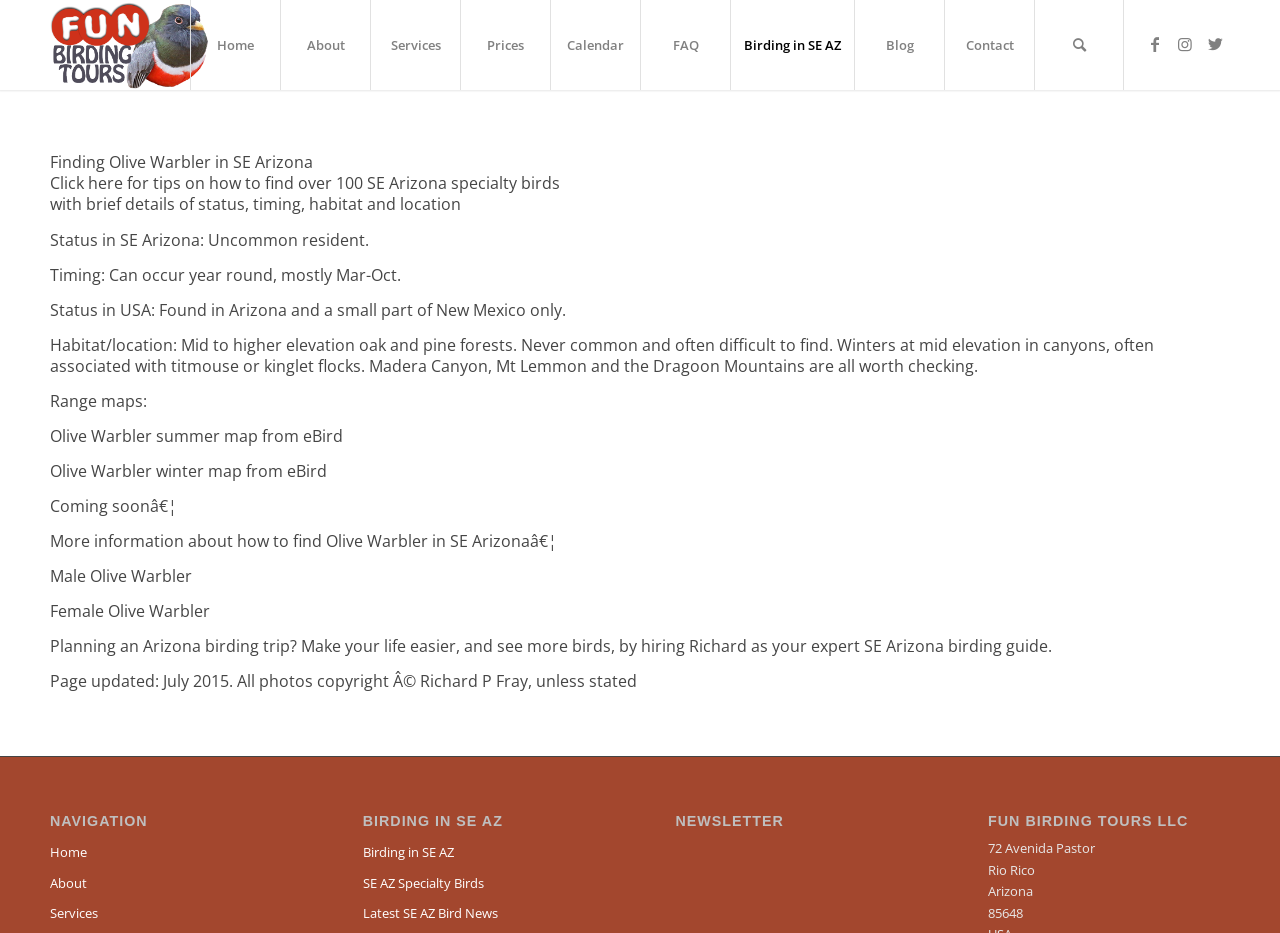What is the name of the expert SE Arizona birding guide?
Look at the image and answer the question using a single word or phrase.

Richard Fray